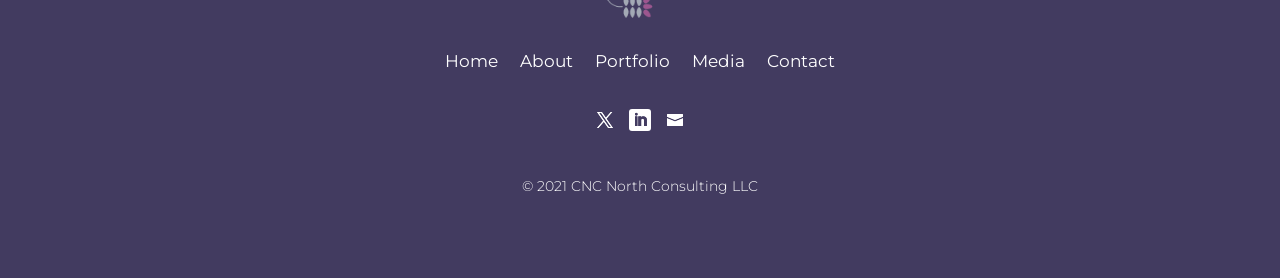Please determine the bounding box coordinates of the element's region to click for the following instruction: "open facebook page".

[0.46, 0.374, 0.485, 0.489]